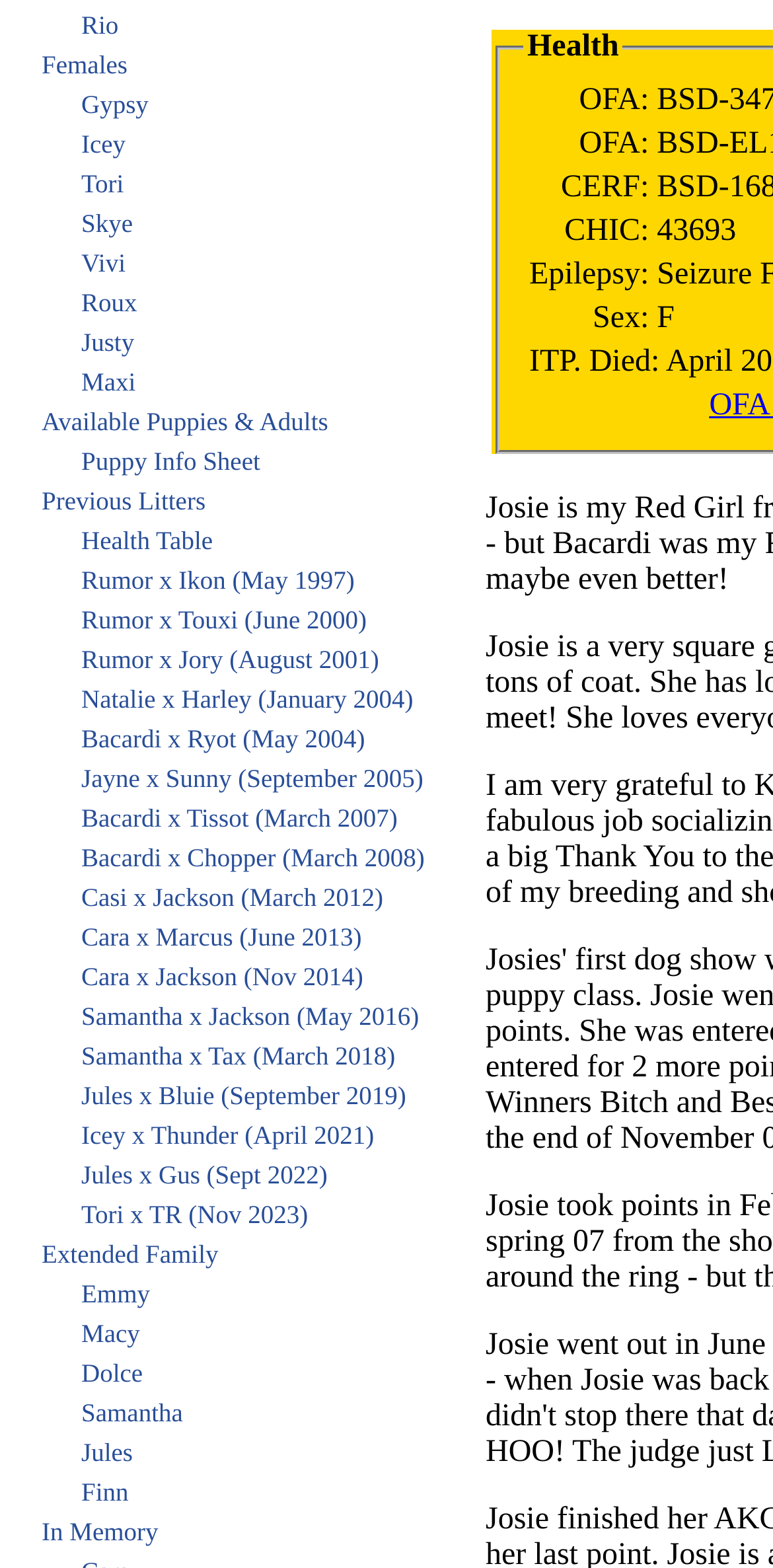Please give a short response to the question using one word or a phrase:
Is there a section for remembering deceased dogs?

Yes